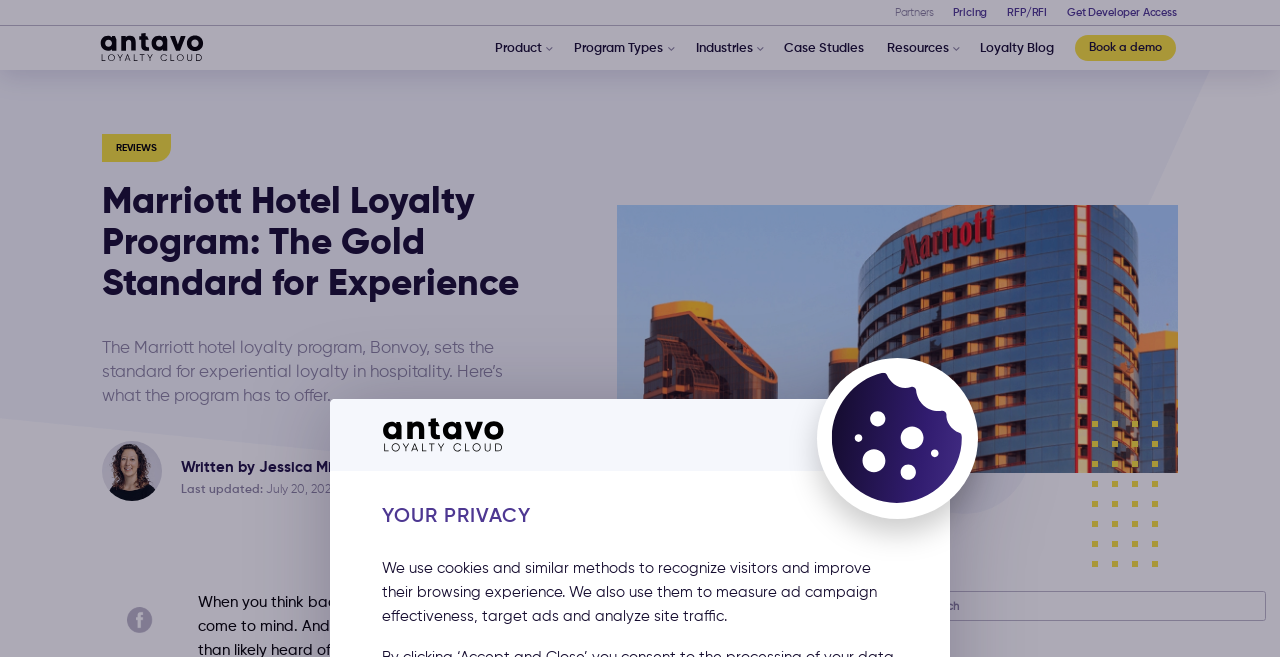Locate the bounding box of the UI element with the following description: "Program Types".

[0.449, 0.043, 0.518, 0.107]